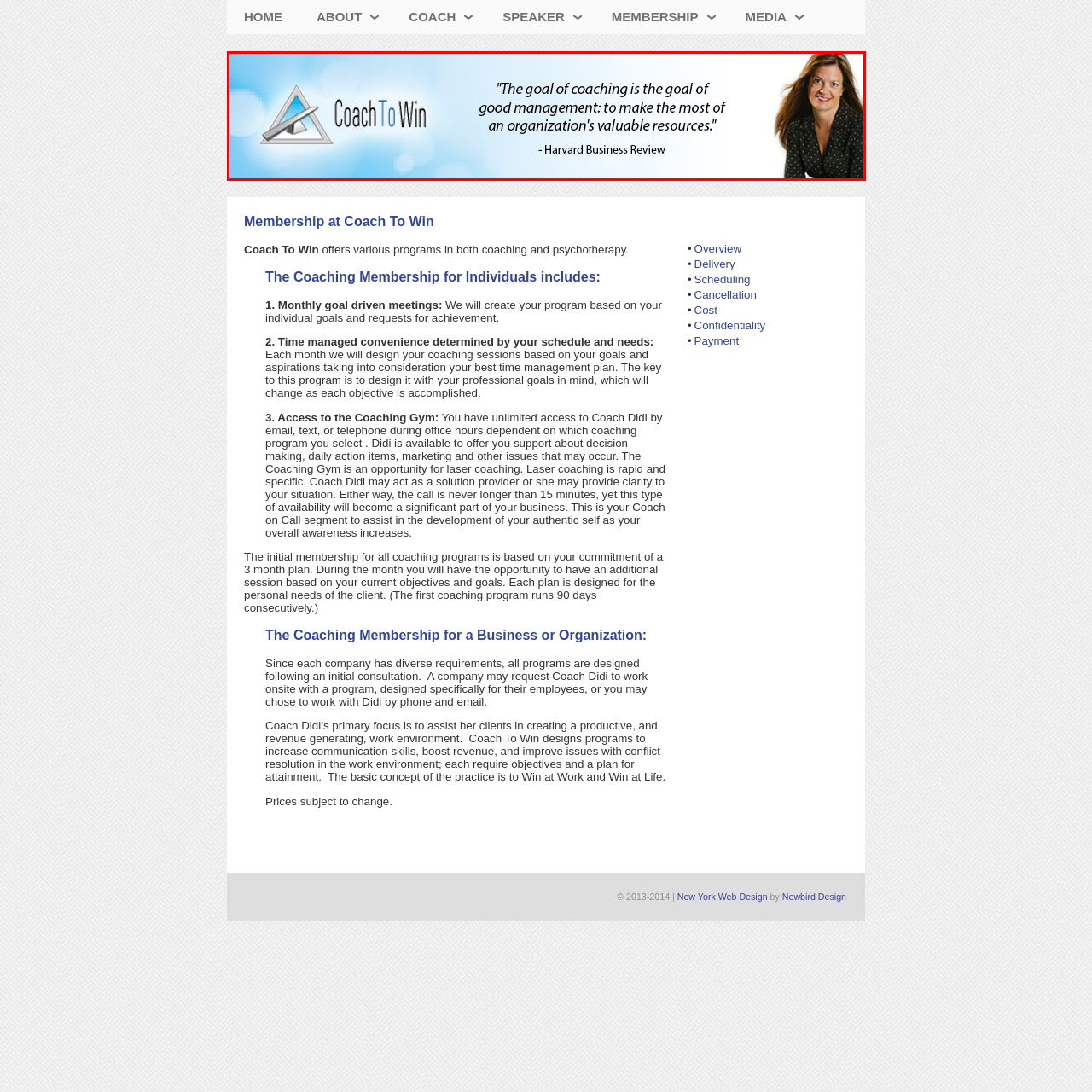Offer a thorough and descriptive summary of the image captured in the red bounding box.

The image features the branding of "Coach To Win," highlighted by its distinctive logo that incorporates a triangular design alongside an abstract representation of a ruler or protractor, symbolizing precision and guidance in coaching. On the right side, a quote from the Harvard Business Review emphasizes the importance of coaching in effective management, stating: "The goal of coaching is the goal of good management: to make the most of an organization's valuable resources." This aesthetically pleasing banner is set against a soft blue background, conveying a sense of professionalism and tranquility. The overall composition carefully merges motivational wisdom with the visual identity of the coaching service, aimed at enhancing organizational performance.